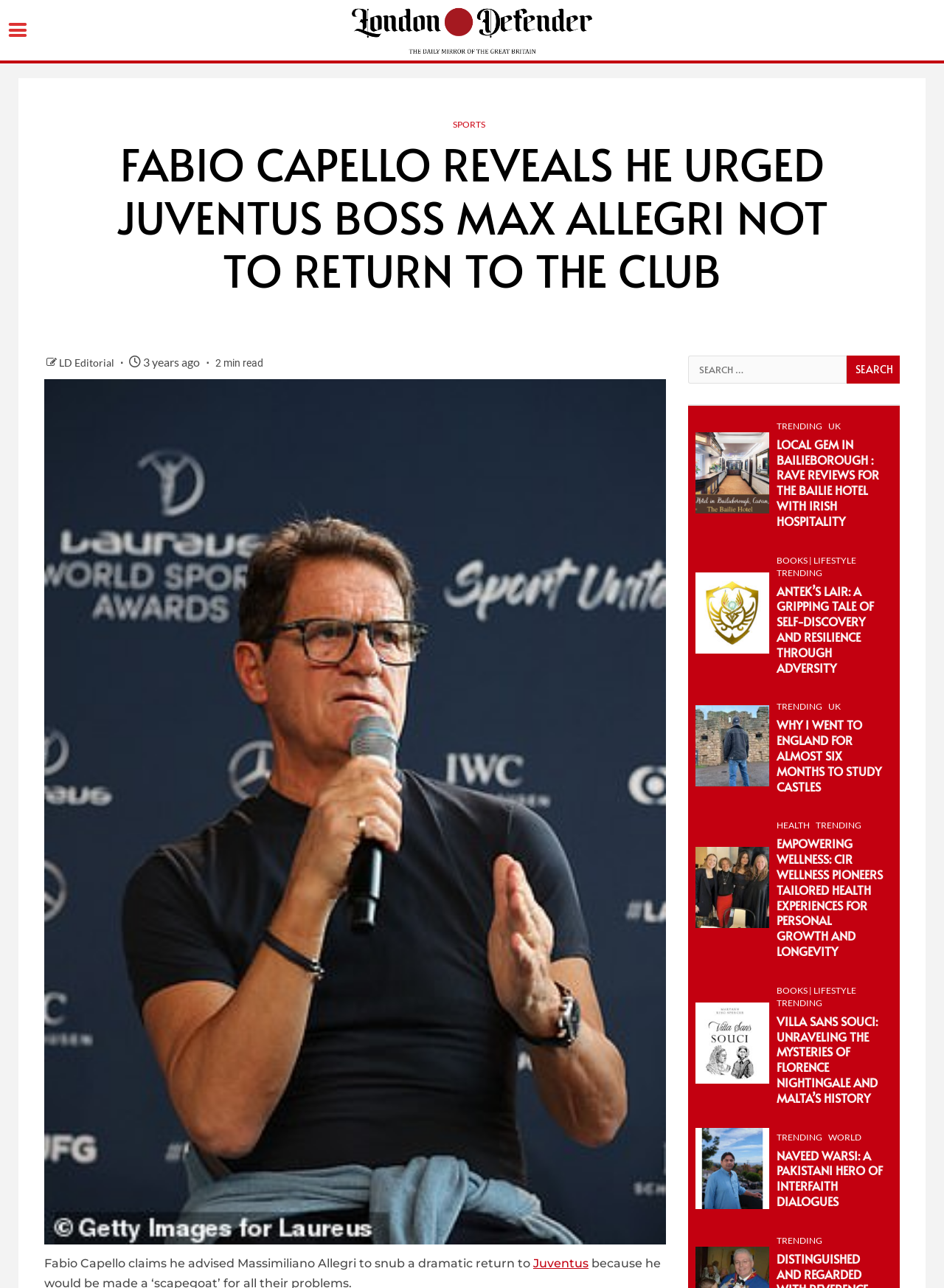Determine the bounding box coordinates of the element that should be clicked to execute the following command: "Click on the 'SPORTS' link".

[0.48, 0.092, 0.514, 0.101]